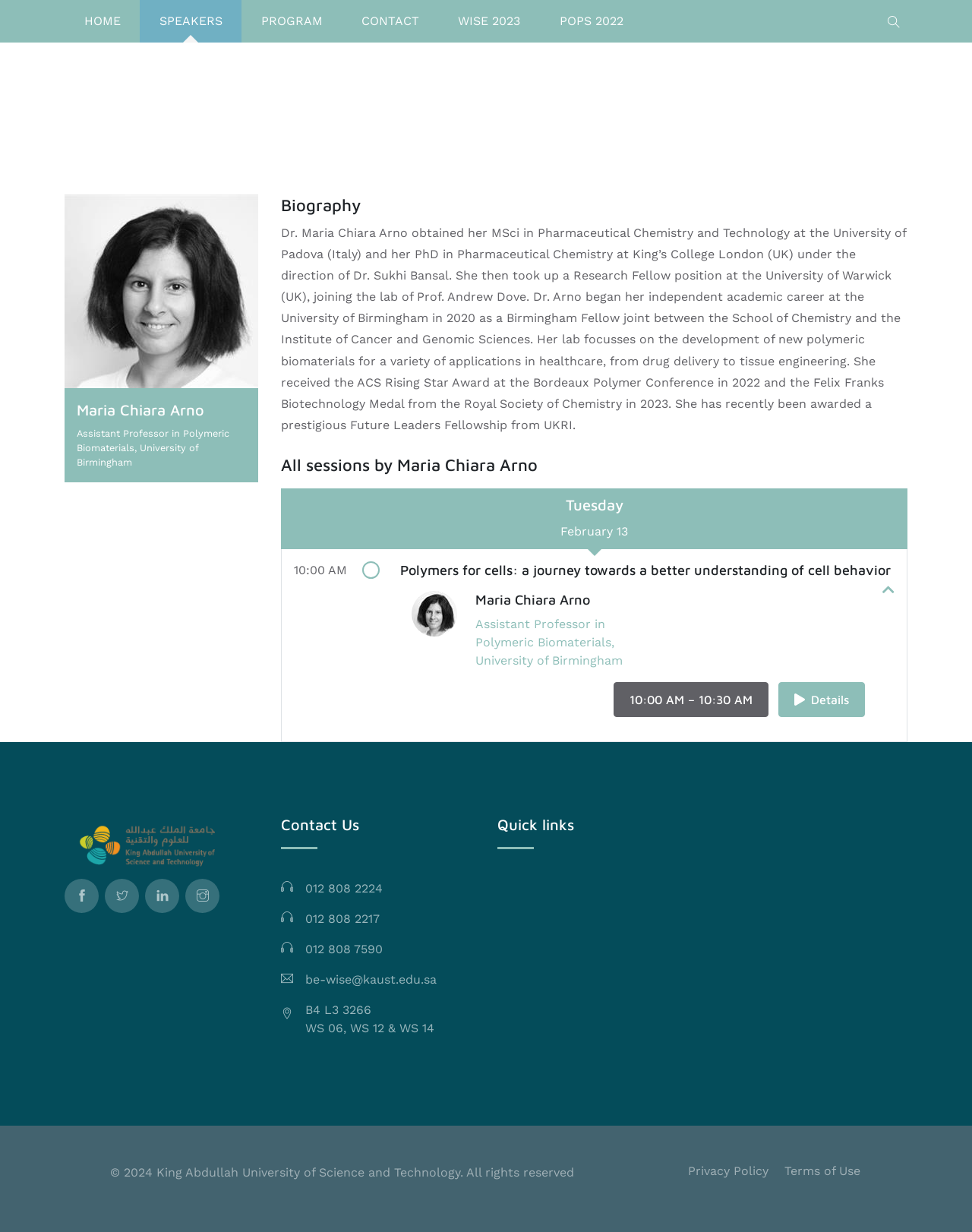Please analyze the image and provide a thorough answer to the question:
What is the copyright year of the webpage?

At the bottom of the webpage, there is a copyright notice that states '© 2024 King Abdullah University of Science and Technology. All rights reserved'.